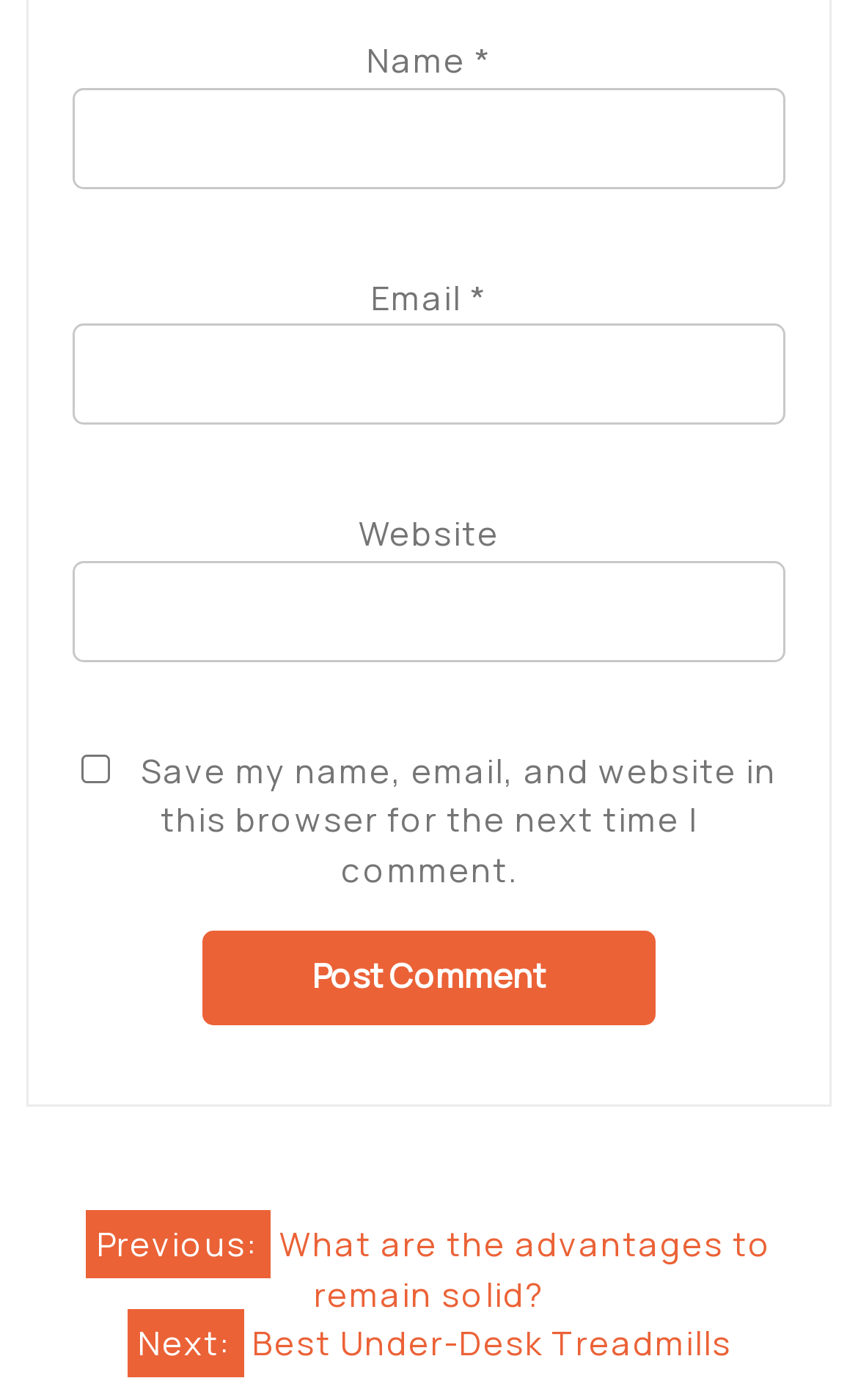Is the 'Email' field required?
Refer to the screenshot and answer in one word or phrase.

Yes